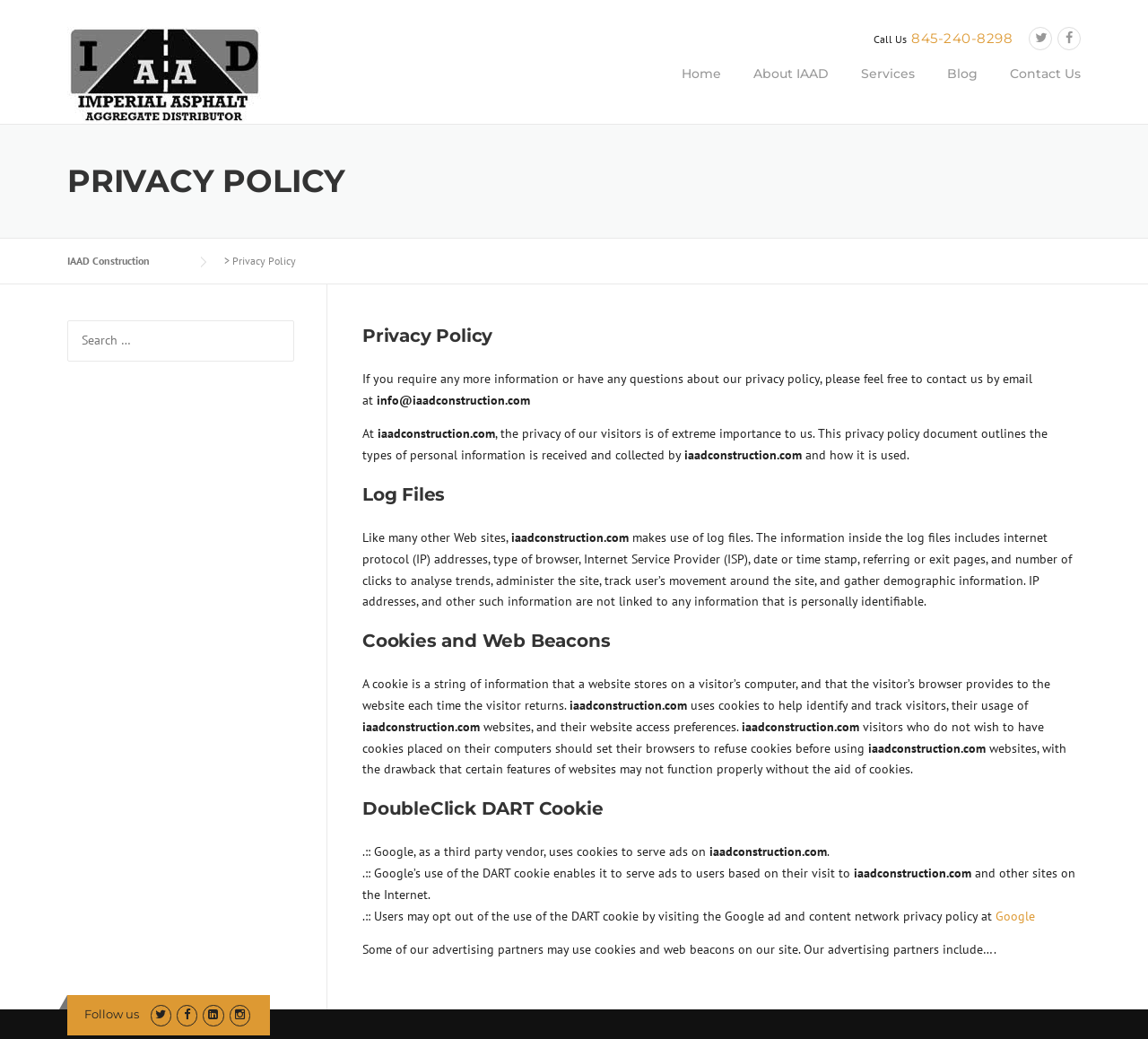Based on the image, give a detailed response to the question: How can users opt out of the DART cookie?

I found the information about opting out of the DART cookie by looking at the 'DoubleClick DART Cookie' section on the webpage. It explains that users can opt out by visiting the Google ad and content network privacy policy.